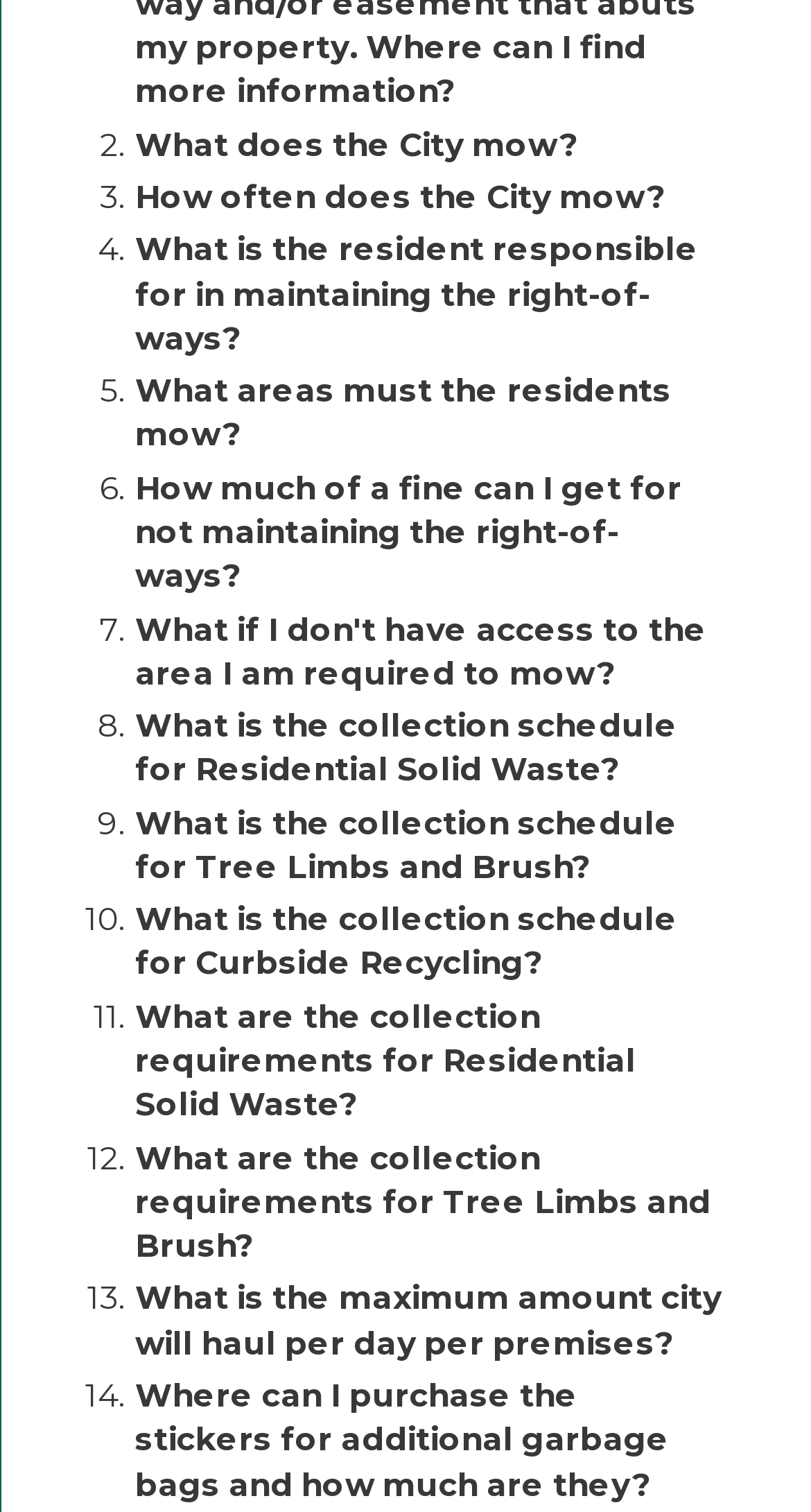Could you locate the bounding box coordinates for the section that should be clicked to accomplish this task: "Click on 'What areas must the residents mow?'".

[0.167, 0.245, 0.828, 0.301]